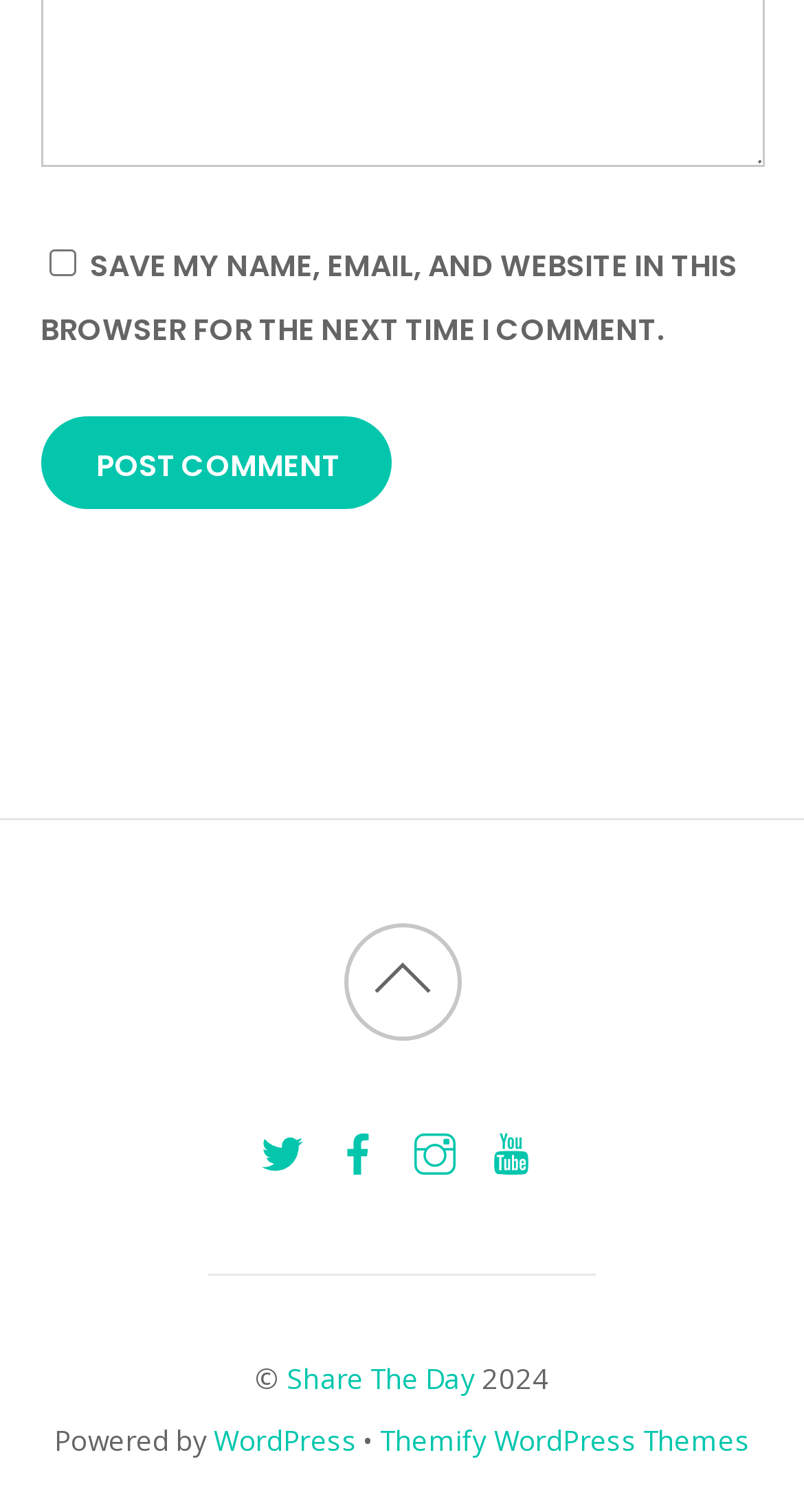Please specify the bounding box coordinates of the region to click in order to perform the following instruction: "Click the Post Comment button".

[0.05, 0.275, 0.488, 0.337]